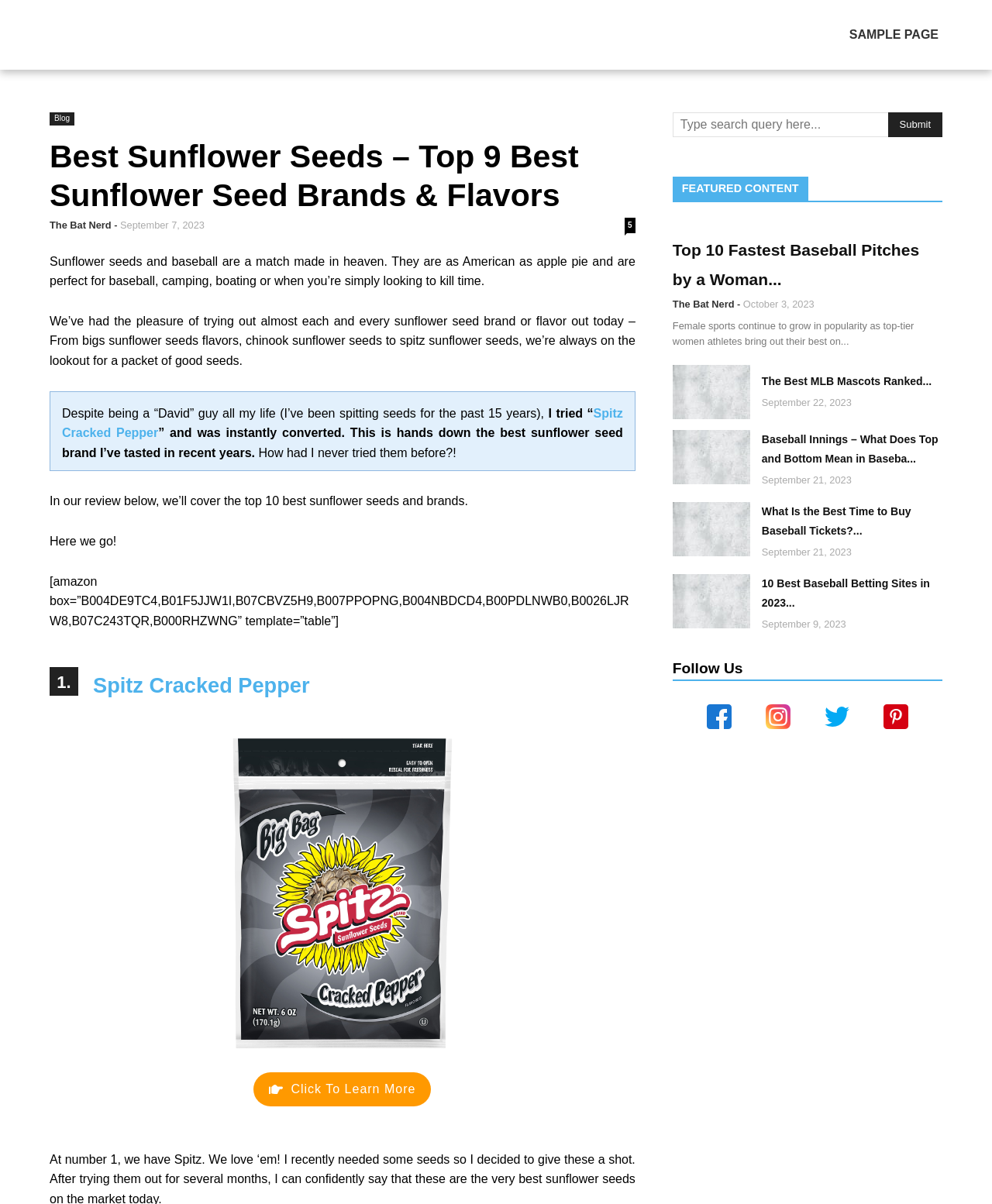Identify the bounding box coordinates of the part that should be clicked to carry out this instruction: "Read the article 'Top 10 Fastest Baseball Pitches by a Woman...'".

[0.678, 0.196, 0.95, 0.245]